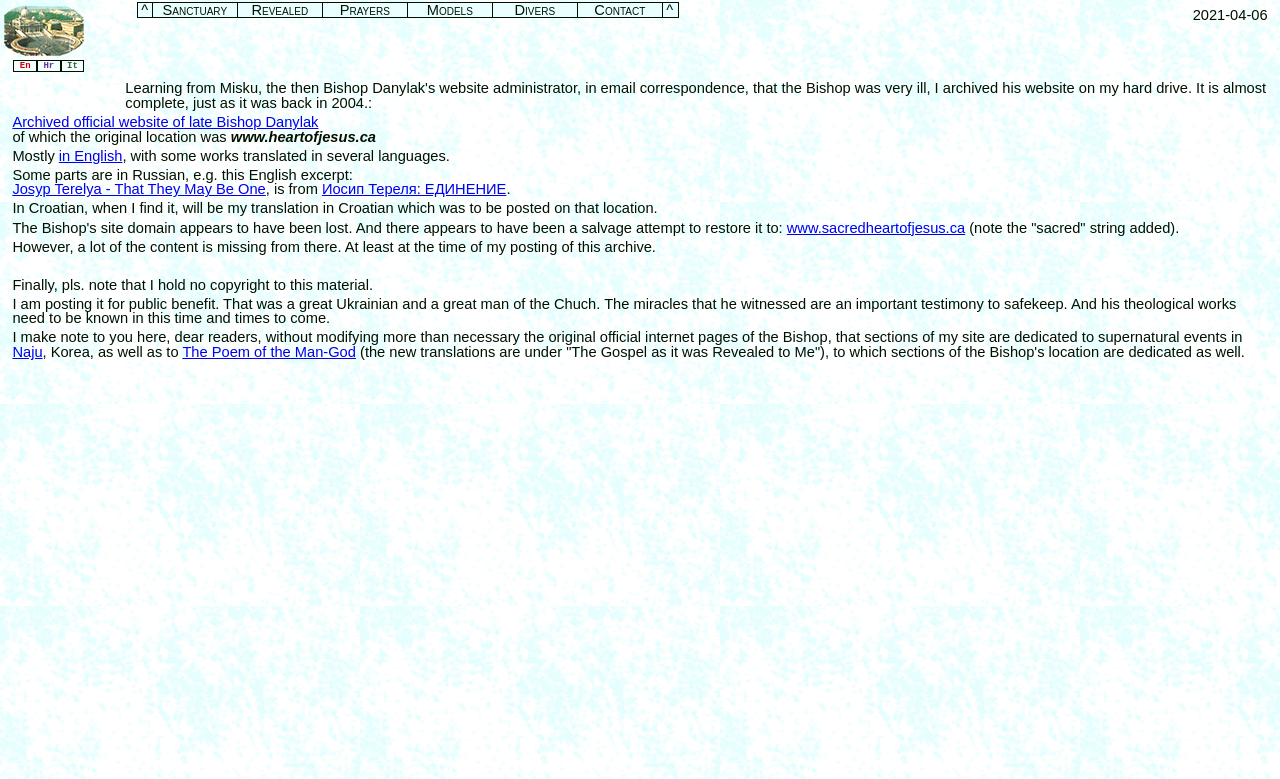Provide a single word or phrase to answer the given question: 
What is the date mentioned at the top?

2021-04-06